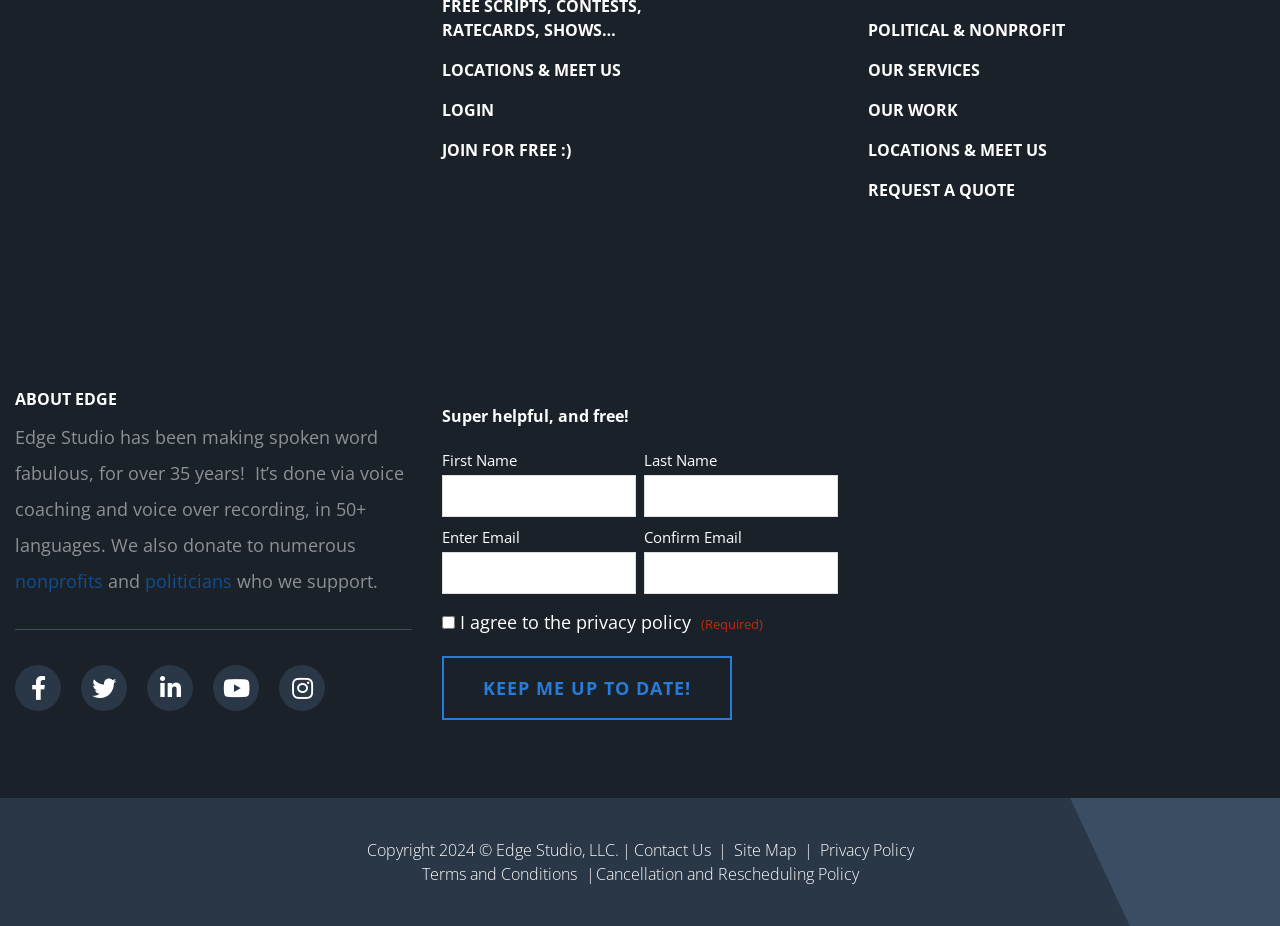Extract the bounding box for the UI element that matches this description: "Terms and Conditions".

[0.329, 0.932, 0.45, 0.956]